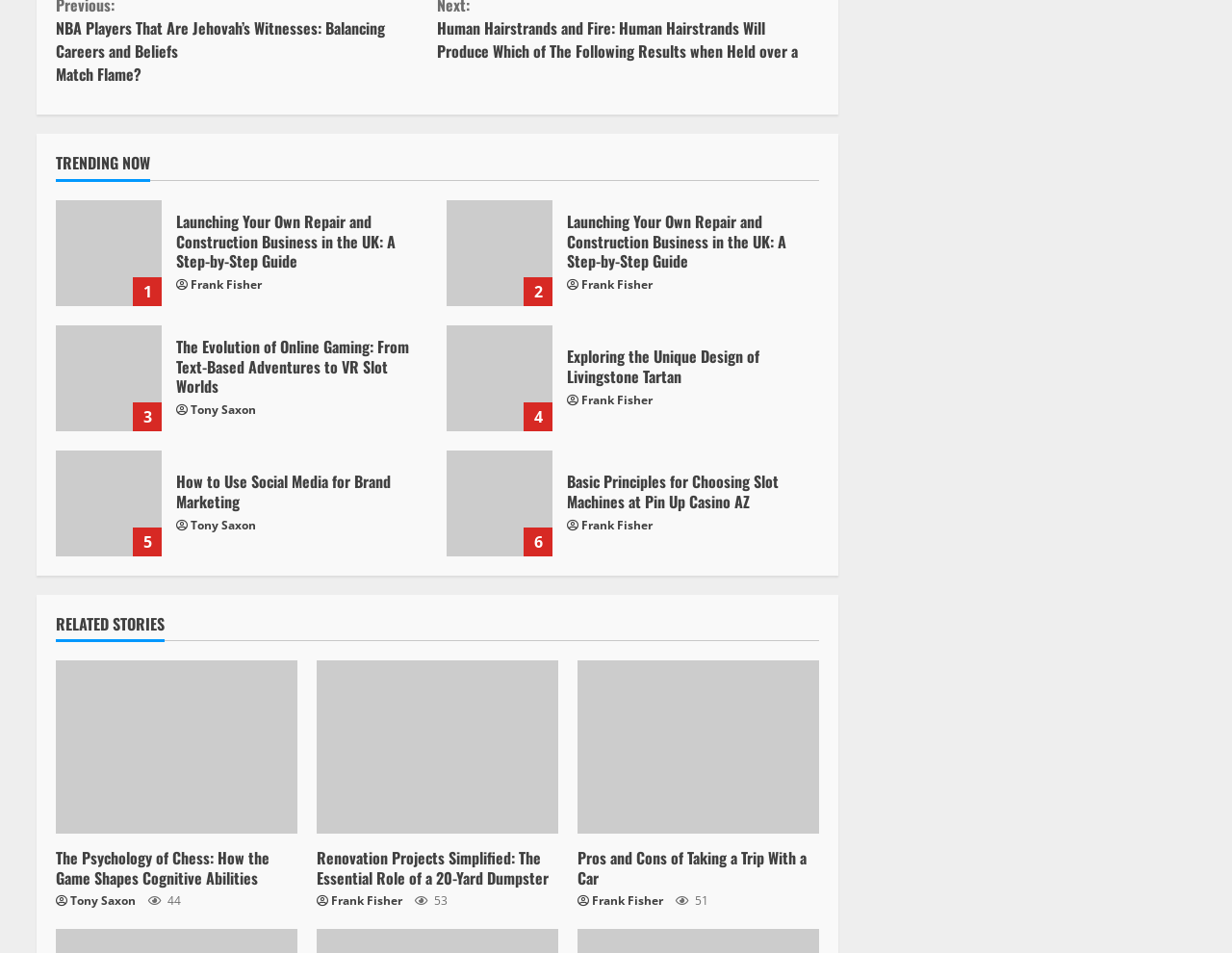Please specify the bounding box coordinates for the clickable region that will help you carry out the instruction: "Learn how to use social media for brand marketing".

[0.143, 0.493, 0.317, 0.538]